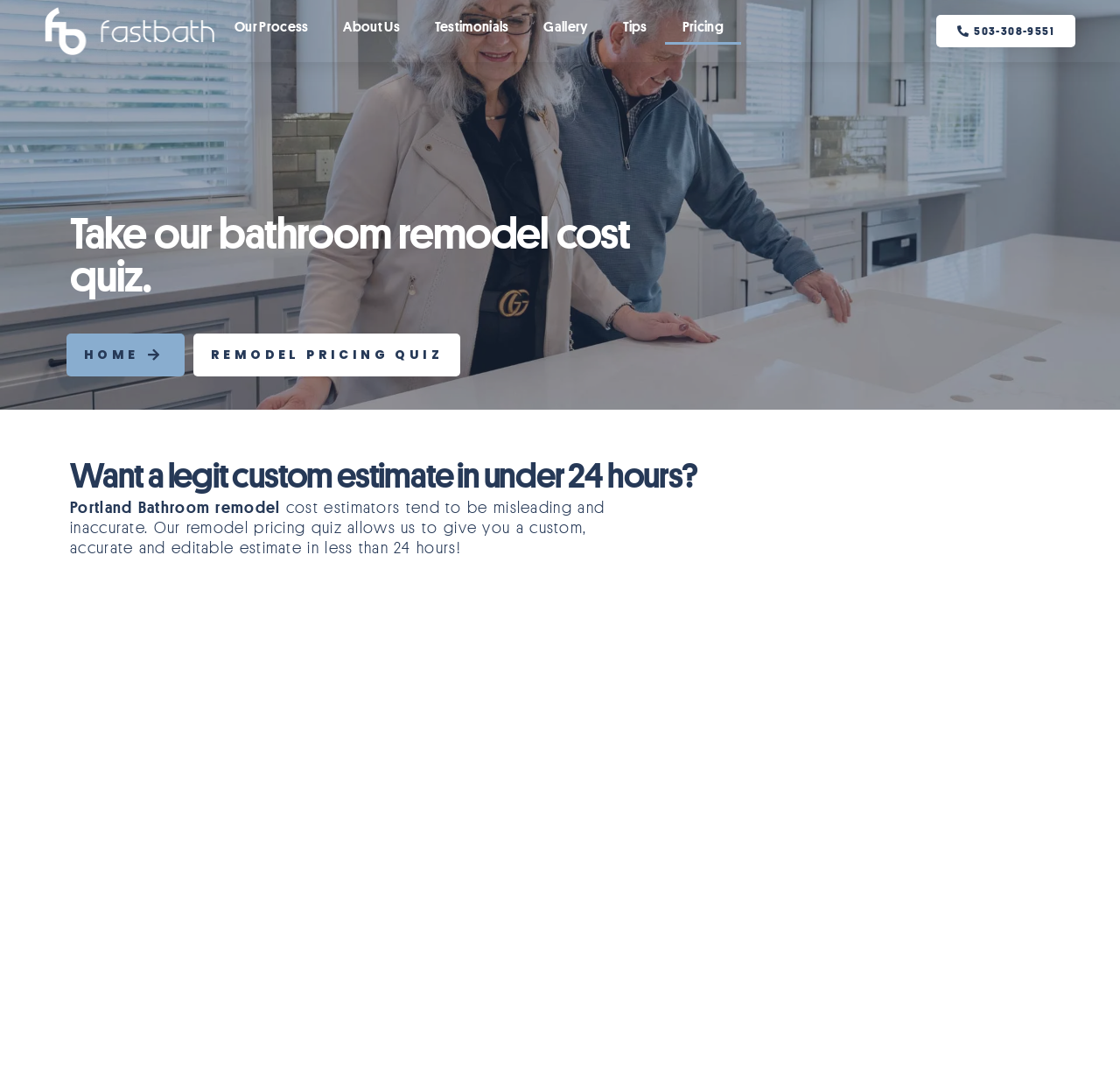Offer a detailed explanation of the webpage layout and contents.

The webpage is about bathroom remodel cost estimation. At the top left, there is a logo of "Fast Bath" in white transparent background. To the right of the logo, there are six navigation links: "Our Process", "About Us", "Testimonials", "Gallery", "Tips", and "Pricing". 

On the top right, there is a phone number "503-308-9551". Below the navigation links, there is a call-to-action text "Take our bathroom remodel cost quiz." 

Below the call-to-action text, there is a button with the text "HOME" and an arrow icon. Next to the button, there is a heading "REMODEL PRICING QUIZ". 

The main content of the webpage starts with a heading "Want a legit custom estimate in under 24 hours?" followed by a link "Portland Bathroom remodel" and a paragraph of text explaining the benefits of using their remodel pricing quiz to get a custom, accurate, and editable estimate in less than 24 hours.